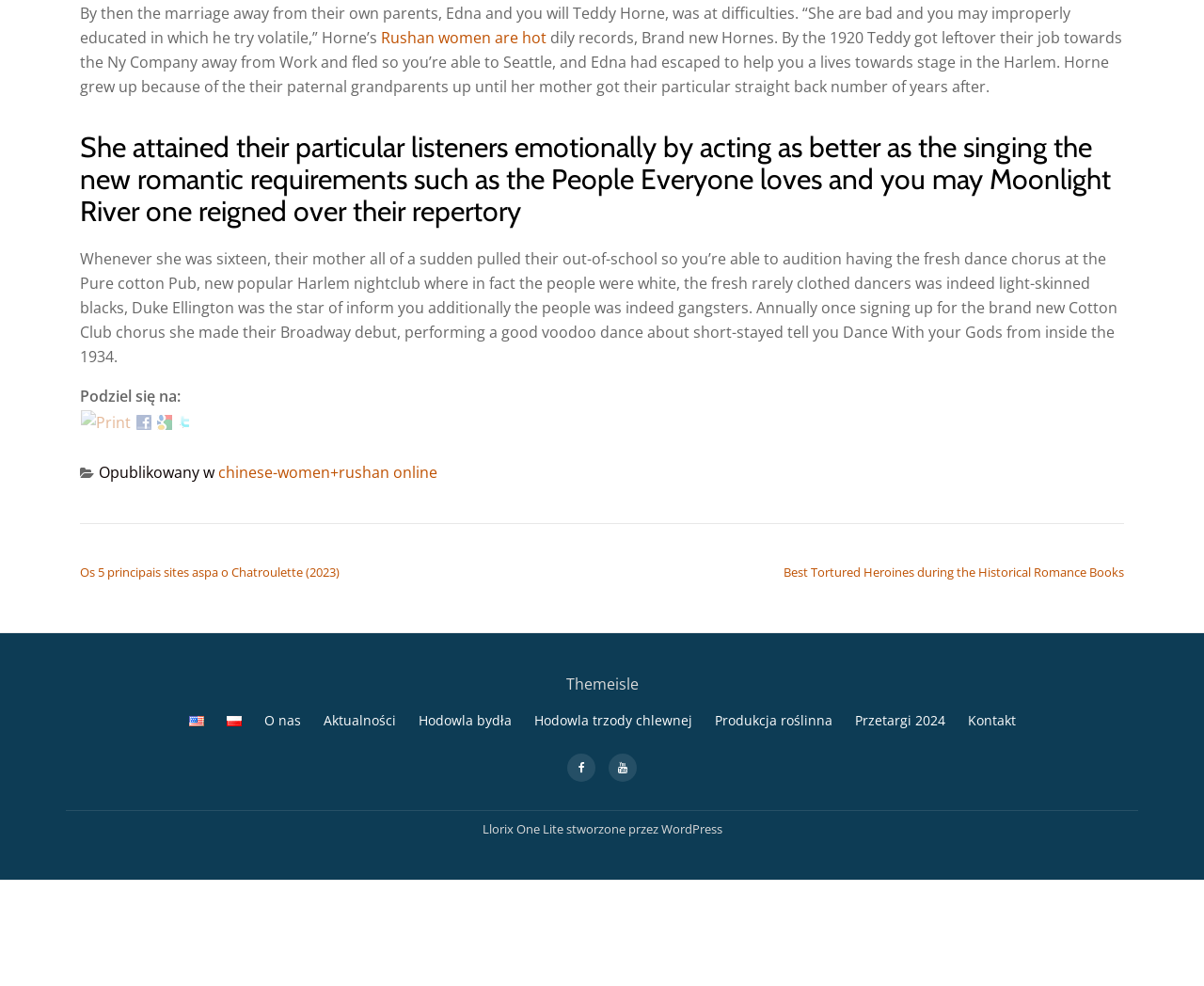Respond to the question below with a single word or phrase:
What is the language of the link 'Os 5 principais sites aspa o Chatroulette (2023)'?

Portuguese